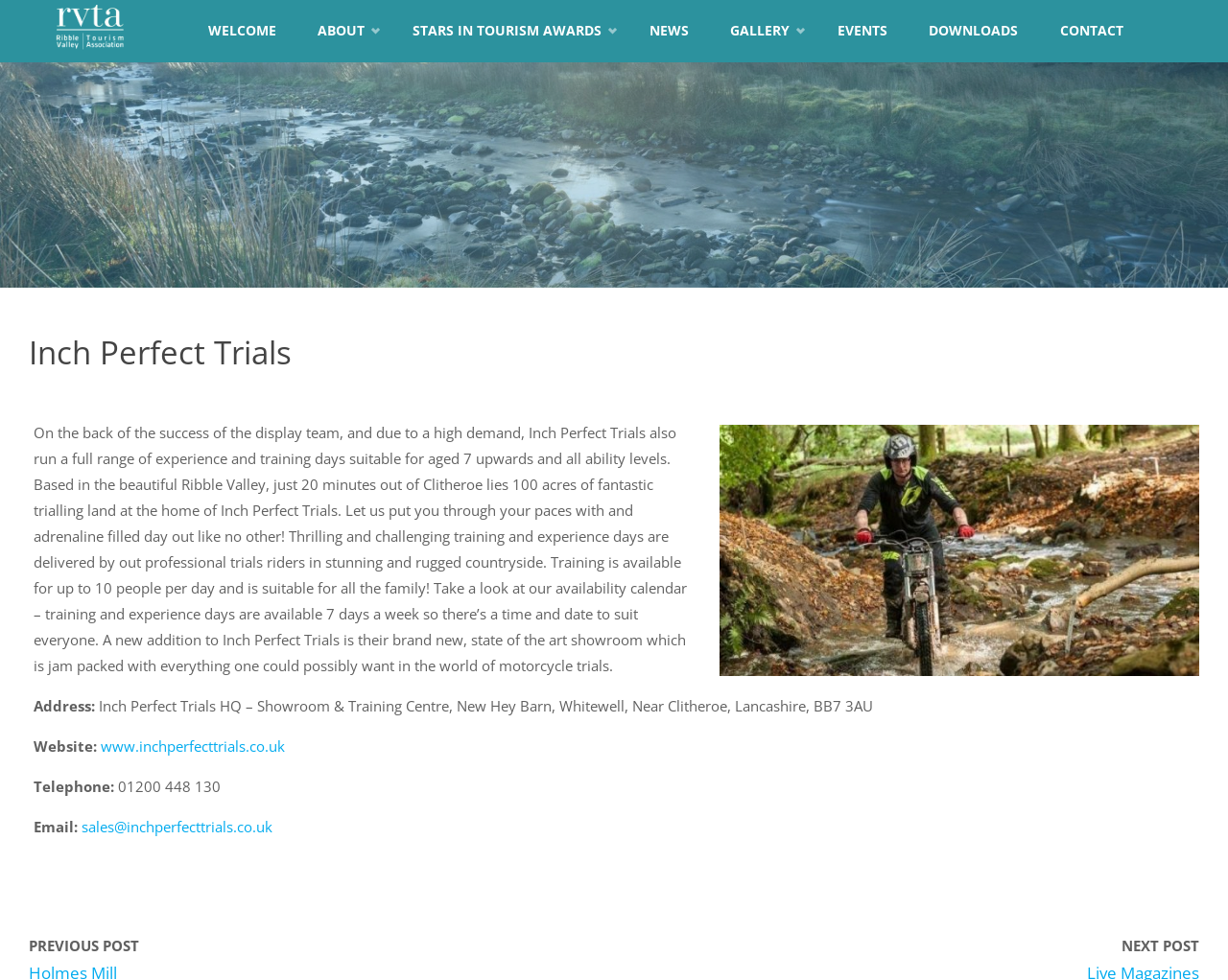Construct a thorough caption encompassing all aspects of the webpage.

The webpage is about Inch Perfect Trials, a motorcycle trials experience and training center located in the Ribble Valley. At the top left corner, there is an image of the Ribble Valley Tourism Association, accompanied by a link to the association's website. 

Below the image, there is a primary navigation menu with 8 links: WELCOME, ABOUT, STARS IN TOURISM AWARDS, NEWS, GALLERY, EVENTS, DOWNLOADS, and CONTACT. These links are evenly spaced and stretch across the top of the page.

The main content of the page is an article about Inch Perfect Trials, which takes up most of the page. At the top of the article, there is a large image of Inch Perfect Trials, spanning the entire width of the page. 

Below the image, there is a heading that reads "Inch Perfect Trials". The article then describes the experience and training days offered by Inch Perfect Trials, including the location, activities, and availability. 

The article also includes the address, website, telephone number, and email of Inch Perfect Trials HQ. 

At the bottom of the page, there is a footer section with two emphasis elements, one on the left with the text "PREVIOUS POST" and one on the right with the text "NEXT POST".